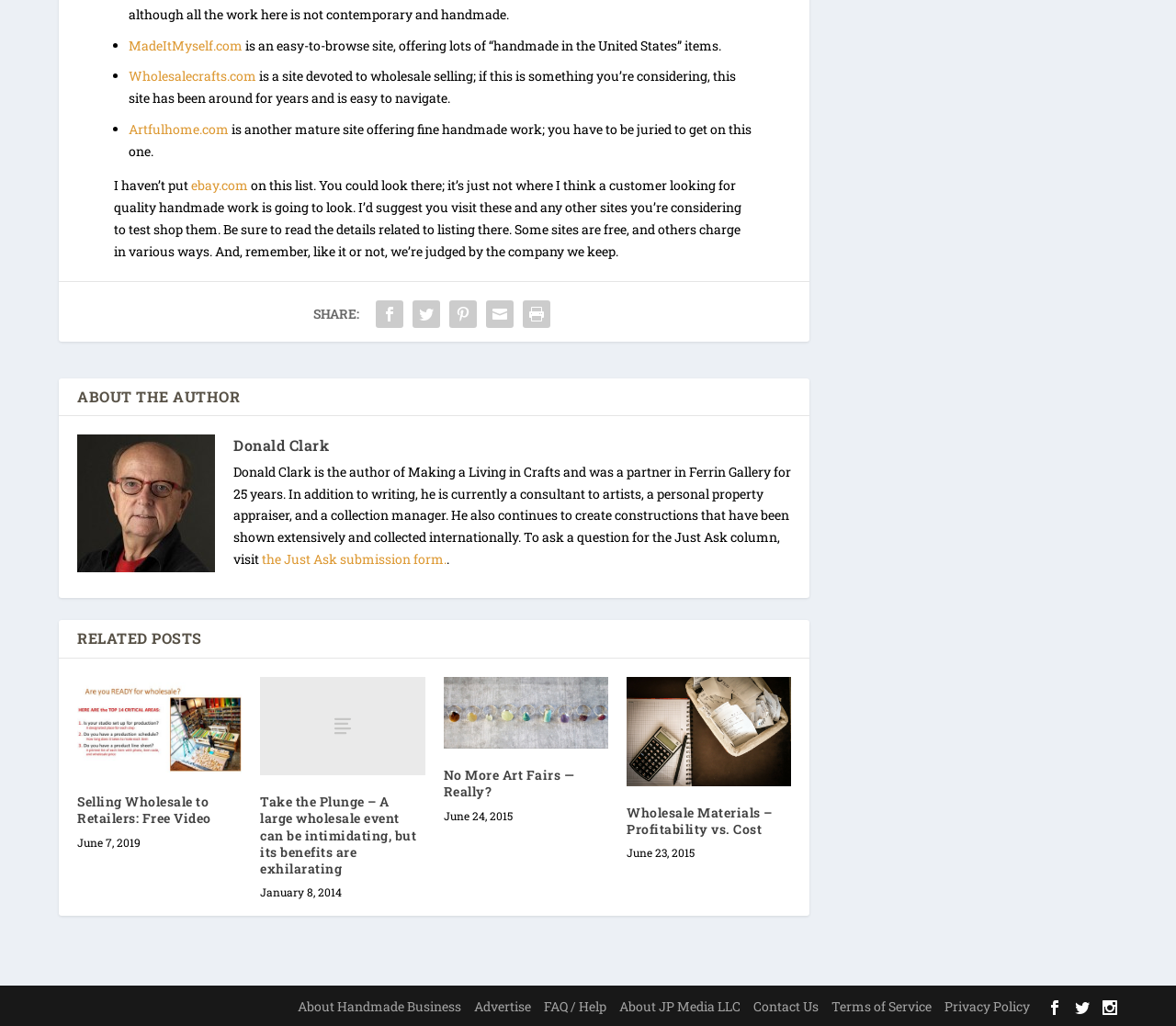What is the purpose of the 'Just Ask' column?
Using the image, give a concise answer in the form of a single word or short phrase.

To ask questions